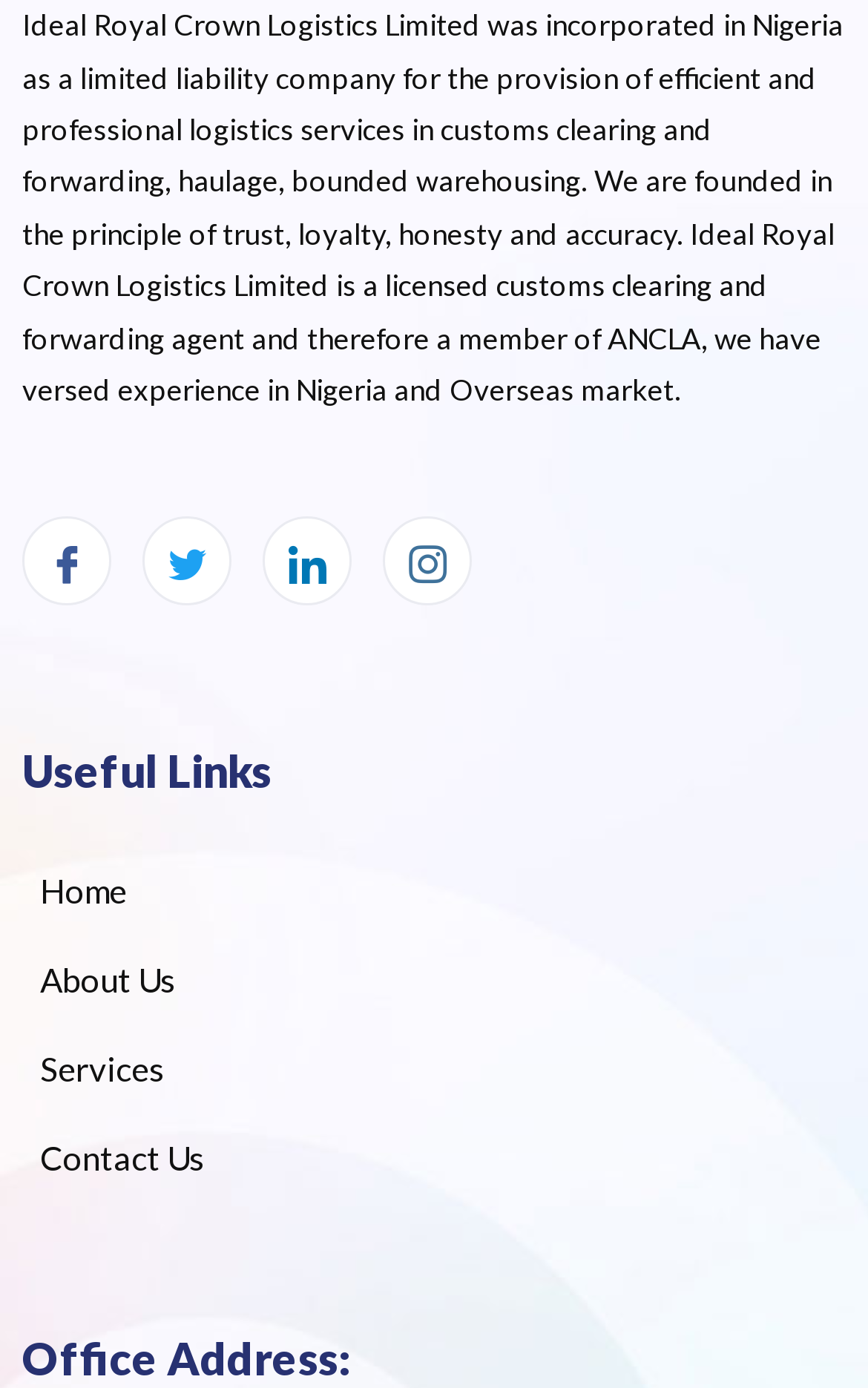Based on the image, provide a detailed and complete answer to the question: 
How many social media links are available?

The social media links can be found in the links section of the webpage. There are four links available, namely Facebook, Twitter, LinkedIn, and Instagram.